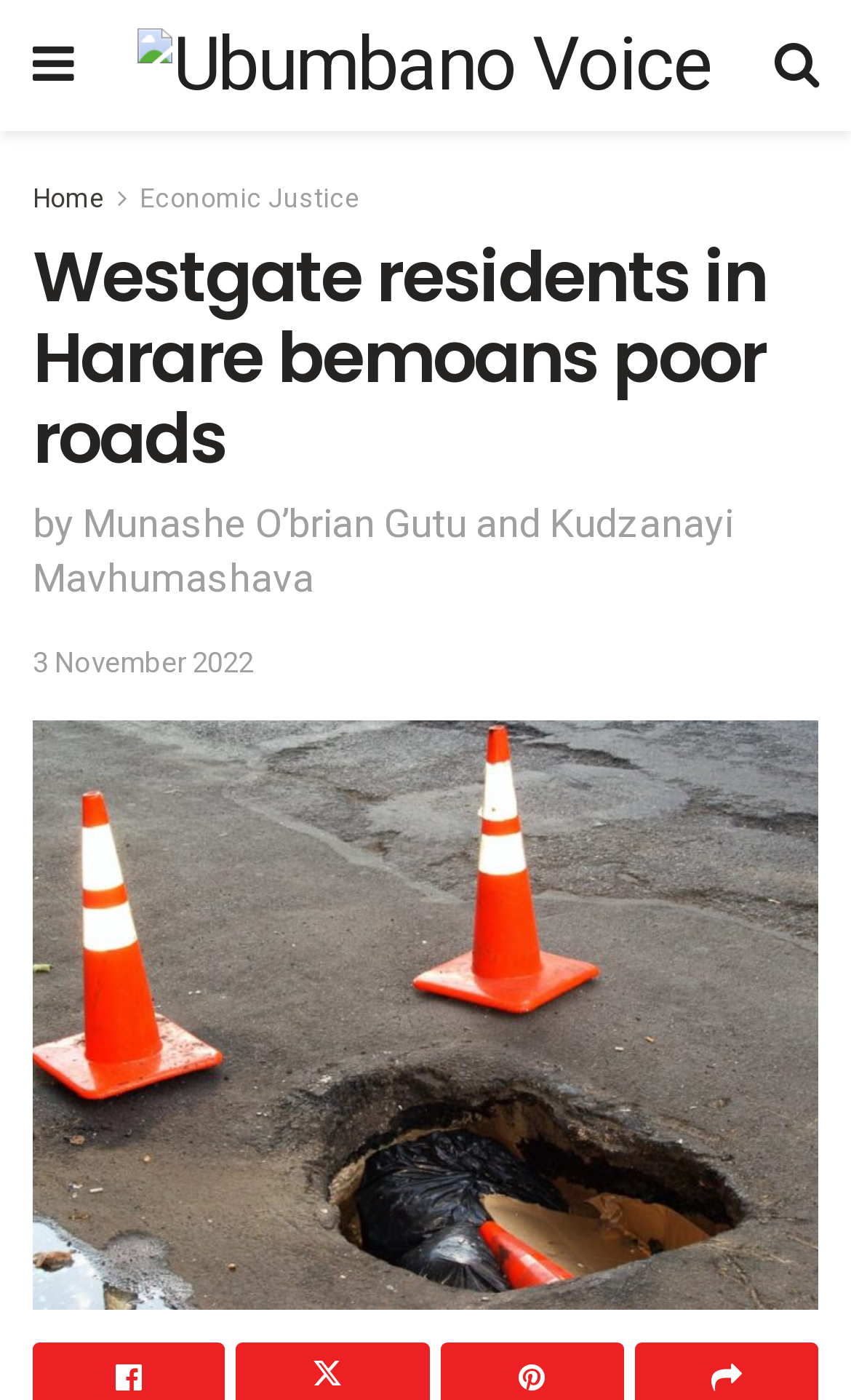Provide your answer in one word or a succinct phrase for the question: 
What is the main issue being discussed in the article?

Poor roads